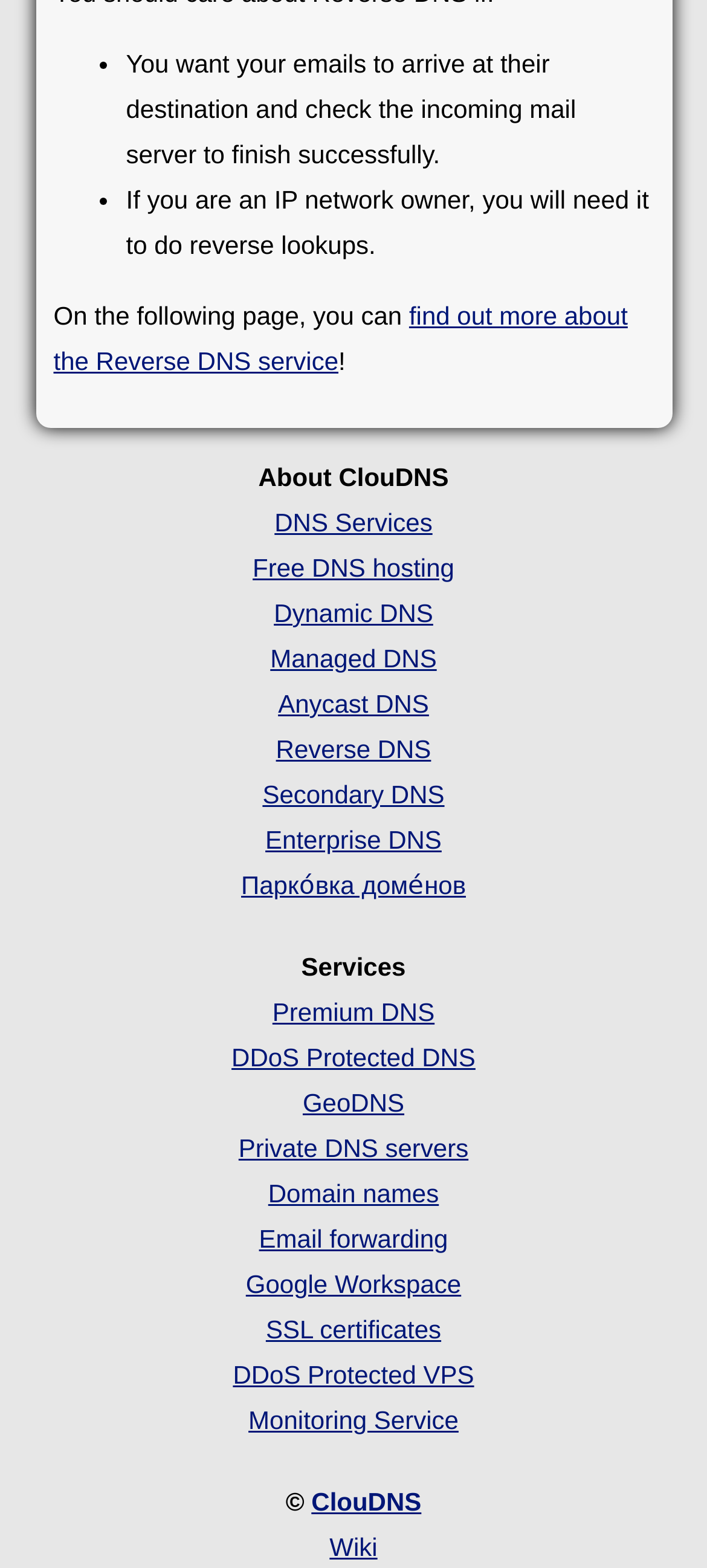Specify the bounding box coordinates of the area that needs to be clicked to achieve the following instruction: "explore Free DNS hosting".

[0.357, 0.353, 0.643, 0.371]